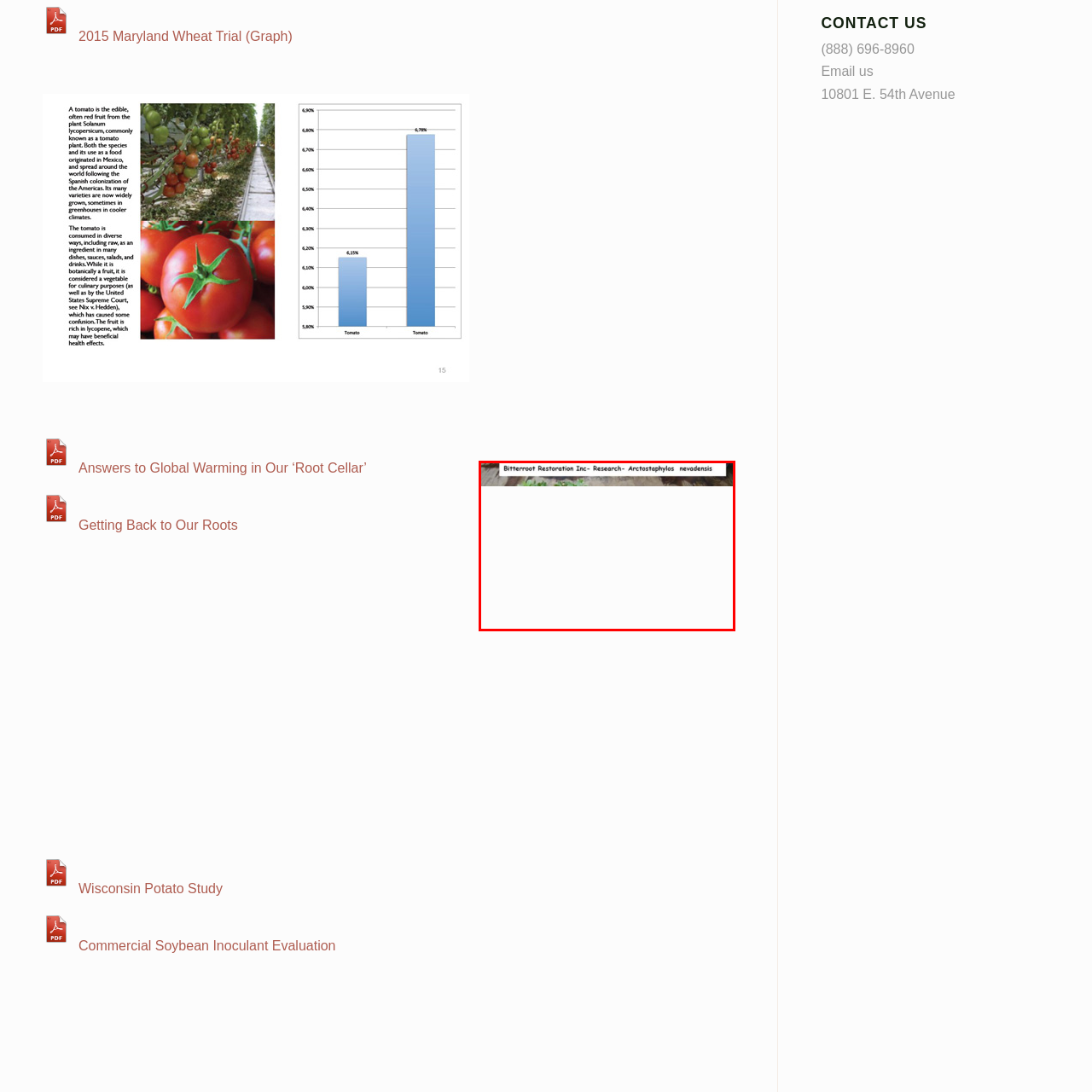View the segment outlined in white, What is the likely purpose of the site in the background? 
Answer using one word or phrase.

Restoration or research site